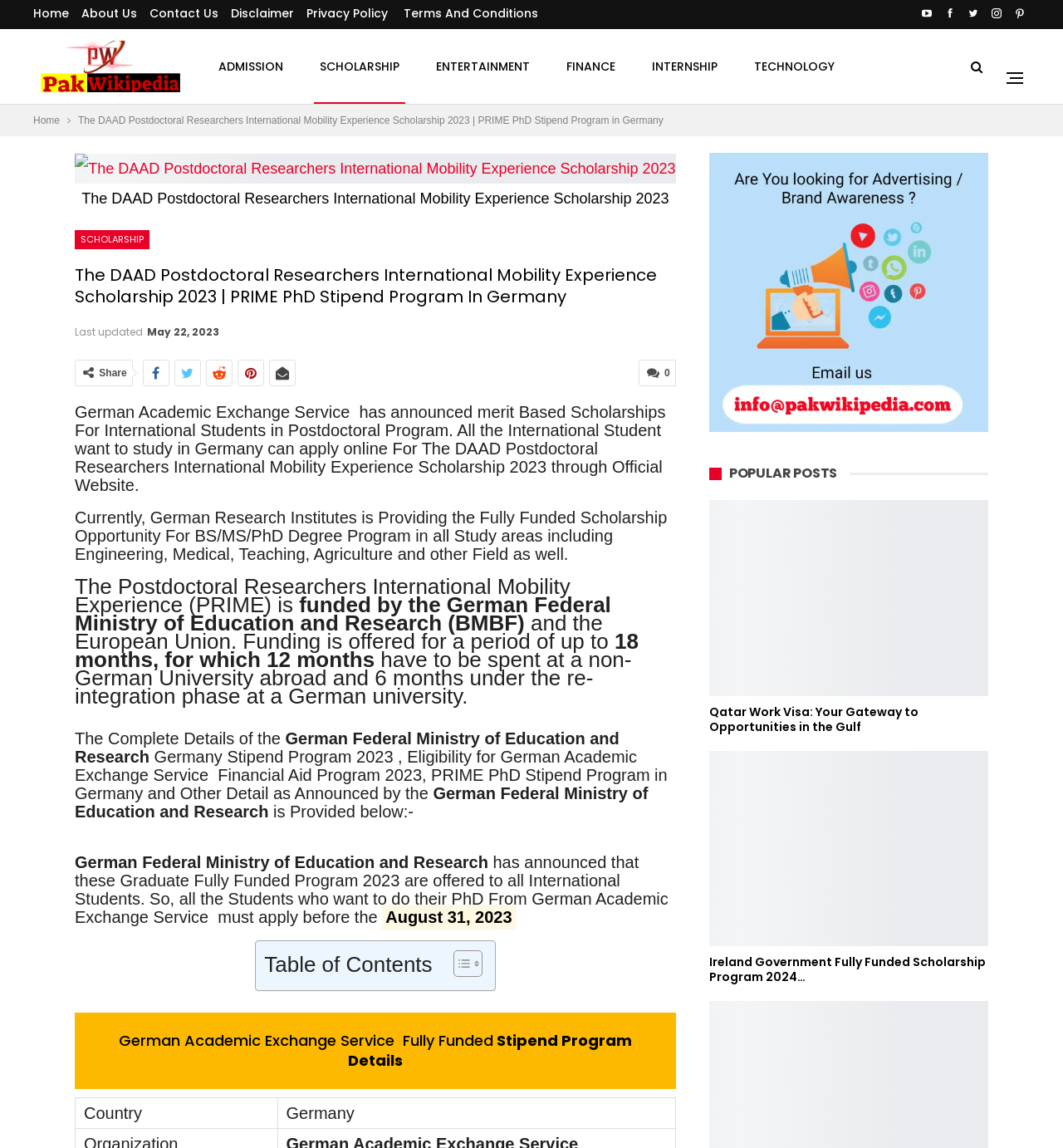Summarize the webpage comprehensively, mentioning all visible components.

This webpage is about the DAAD Postdoctoral Researchers International Mobility Experience Scholarship 2023, also known as the PRIME PhD Stipend Program in Germany. At the top of the page, there are several links to other pages, including "Home", "About Us", "Contact Us", and more. Below these links, there is a navigation section with breadcrumbs, showing the current page's location in the website's hierarchy.

The main content of the page is divided into several sections. The first section has a heading that matches the page's title and includes a figure with an image and a caption. Below this, there is a paragraph of text that describes the scholarship program, followed by several more paragraphs that provide additional details about the program, including eligibility, funding, and application deadlines.

To the right of the main content, there is a sidebar with several links to popular posts, including "Qatar Work Visa: Your Gateway to Opportunities in the Gulf" and "Ireland Government Fully Funded Scholarship Program 2024 Apply Online". There is also a link to the website's publisher and a section with social media sharing links.

At the bottom of the page, there is a table with details about the German Academic Exchange Service Fully Funded Stipend Program. The table has two columns, with the first column listing the program's details, such as country and duration, and the second column providing the corresponding information.

Overall, the webpage is well-organized and easy to navigate, with clear headings and concise text that provides detailed information about the scholarship program.